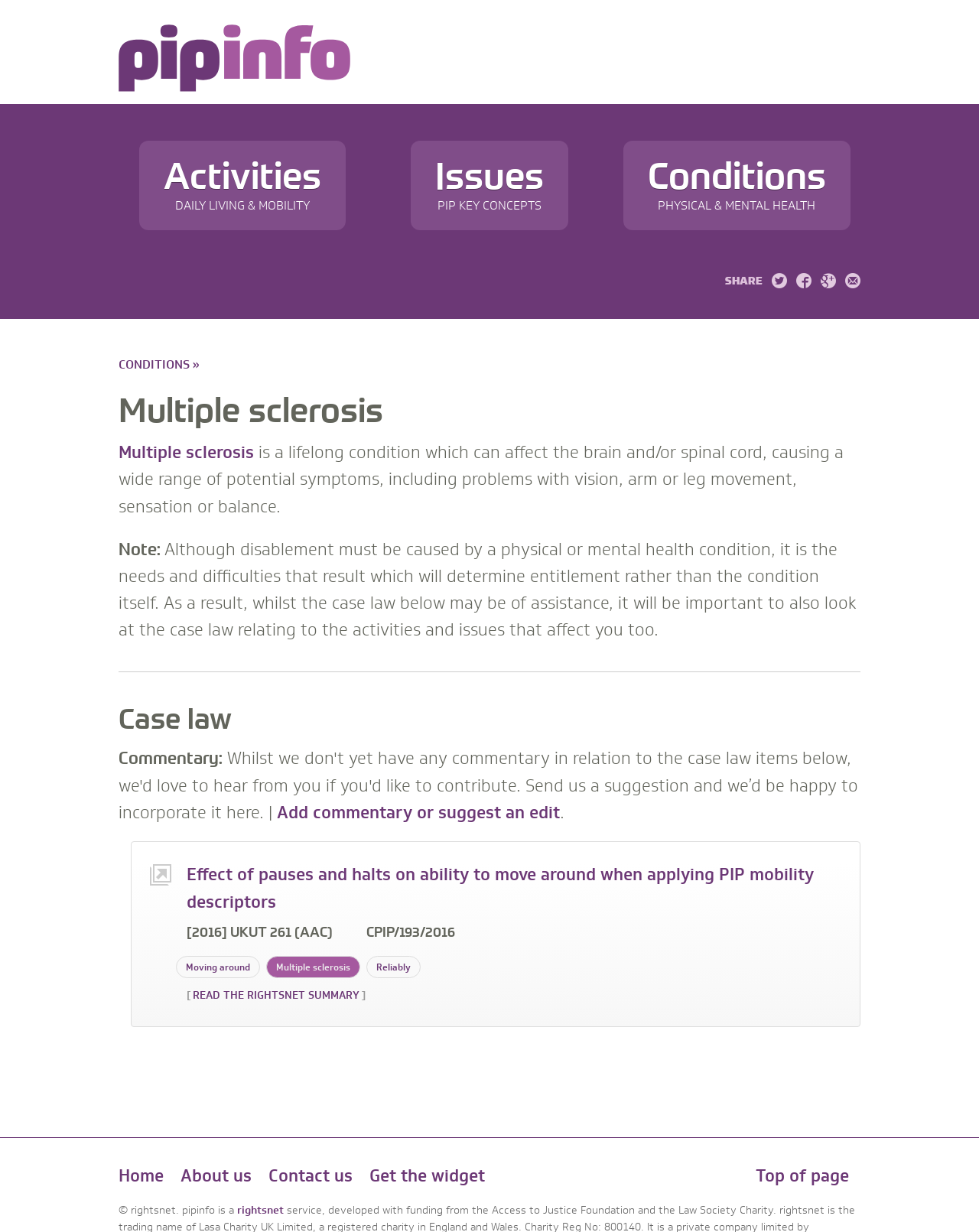Using the element description: "Contact us", determine the bounding box coordinates. The coordinates should be in the format [left, top, right, bottom], with values between 0 and 1.

[0.274, 0.943, 0.36, 0.965]